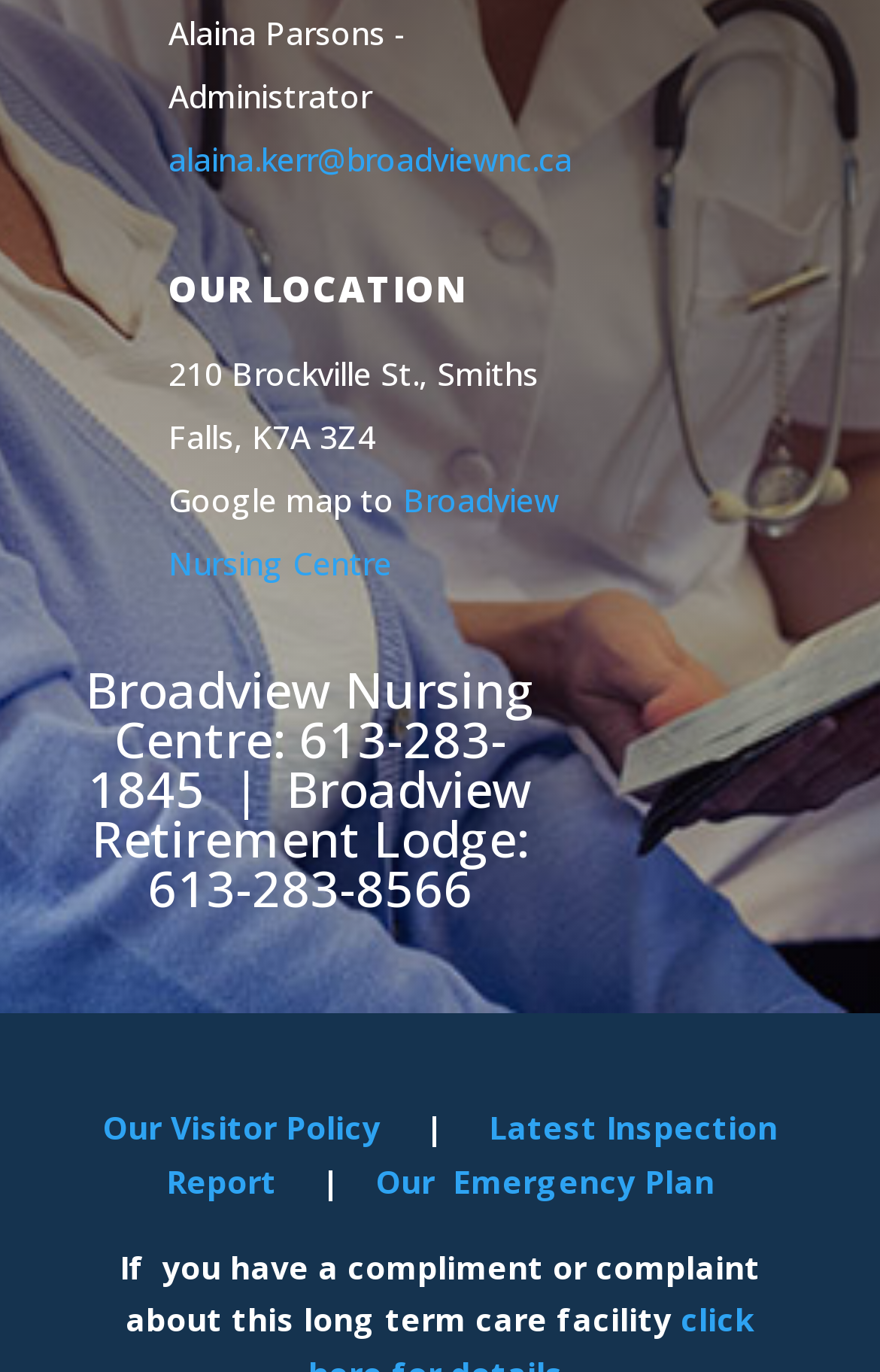Determine the bounding box coordinates for the HTML element described here: "Latest Inspection Report".

[0.188, 0.806, 0.883, 0.876]